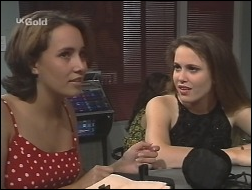Describe all the elements in the image extensively.

The image features two women engaged in conversation in a stylish setting. The woman on the left sports a vibrant red dress adorned with white polka dots, exuding a playful and cheerful aura. Her dark hair is styled elegantly, complementing her expressive demeanor as she seems to articulate something significant. On the right, the other woman is clad in a sleek black outfit, her long hair cascading down as she listens intently, her expression reflecting curiosity and intrigue. The backdrop suggests a modern environment, with hints of technology visible, possibly indicating a setting tied to entertainment or media. The atmosphere captures a moment of connection and dialogue, highlighting the nuances of friendship and shared experiences.